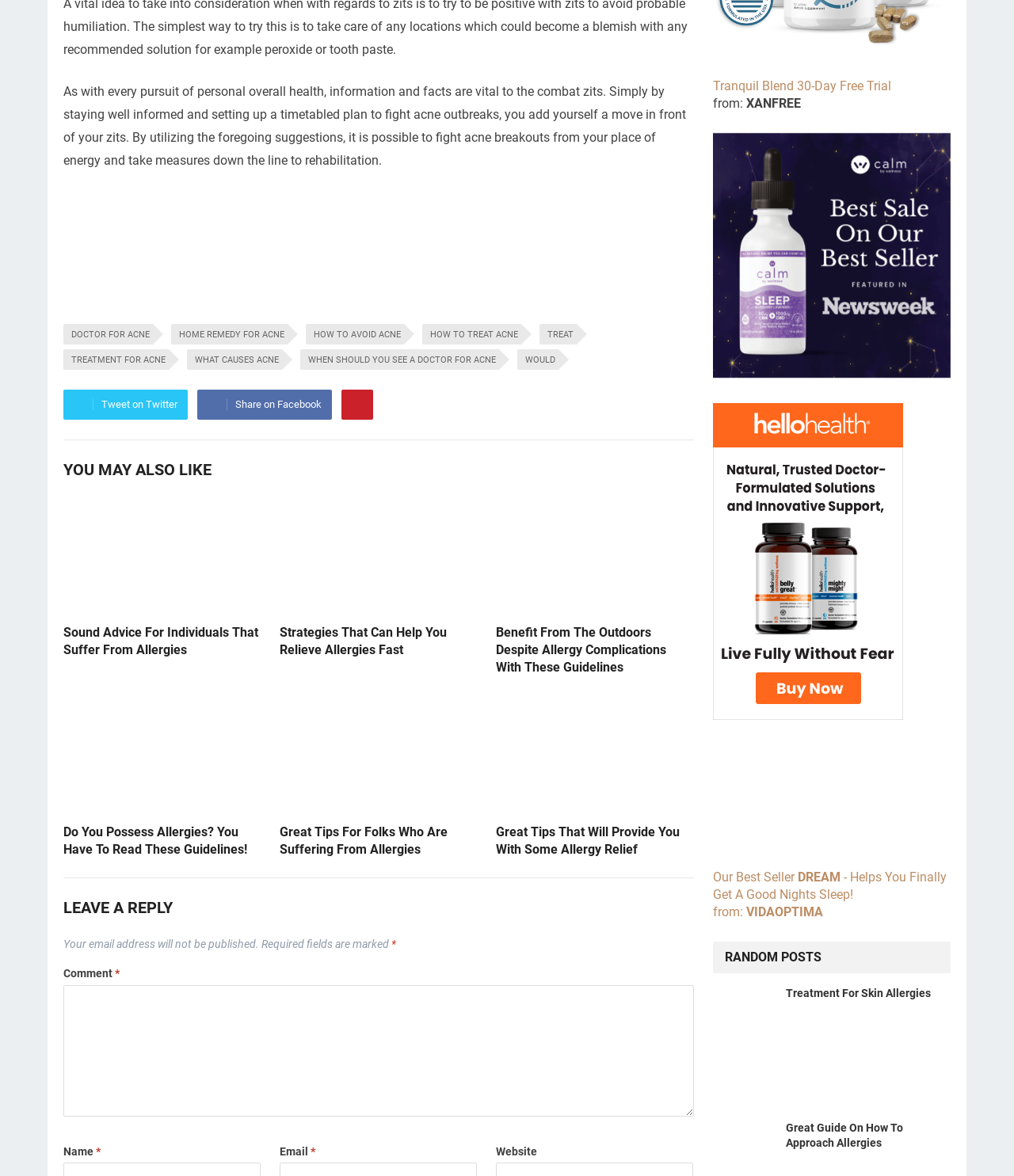Could you locate the bounding box coordinates for the section that should be clicked to accomplish this task: "Click on the 'DOCTOR FOR ACNE' link".

[0.062, 0.275, 0.151, 0.293]